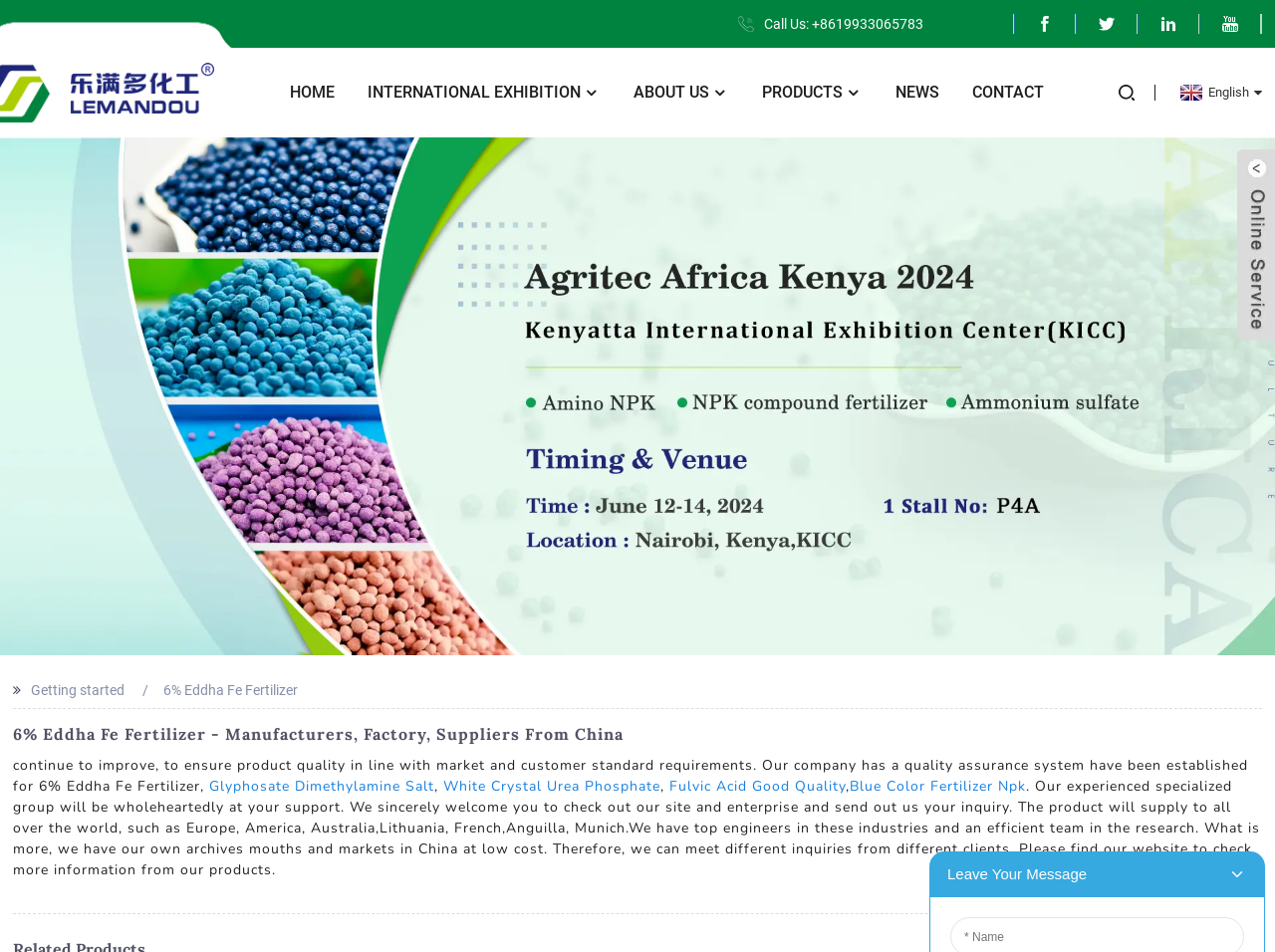Find the bounding box coordinates for the element that must be clicked to complete the instruction: "View the Glyphosate Dimethylamine Salt product". The coordinates should be four float numbers between 0 and 1, indicated as [left, top, right, bottom].

[0.164, 0.816, 0.34, 0.836]